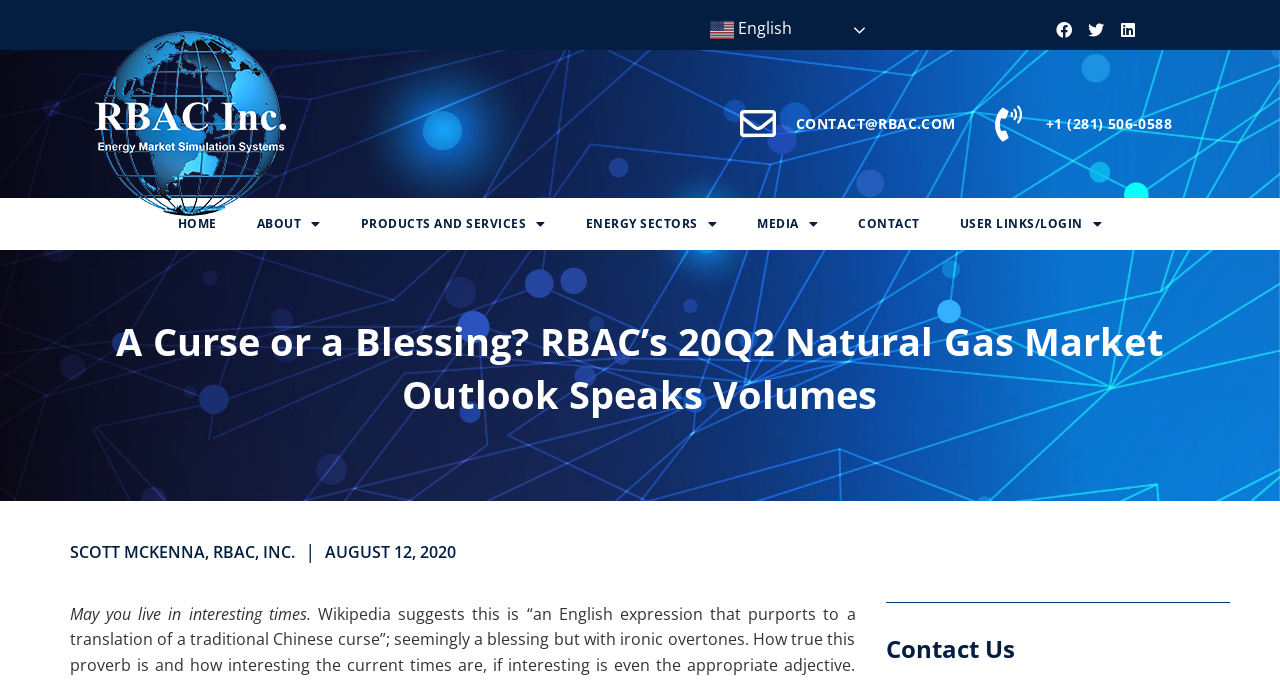Please find the bounding box for the UI element described by: "Twitter".

[0.844, 0.02, 0.869, 0.067]